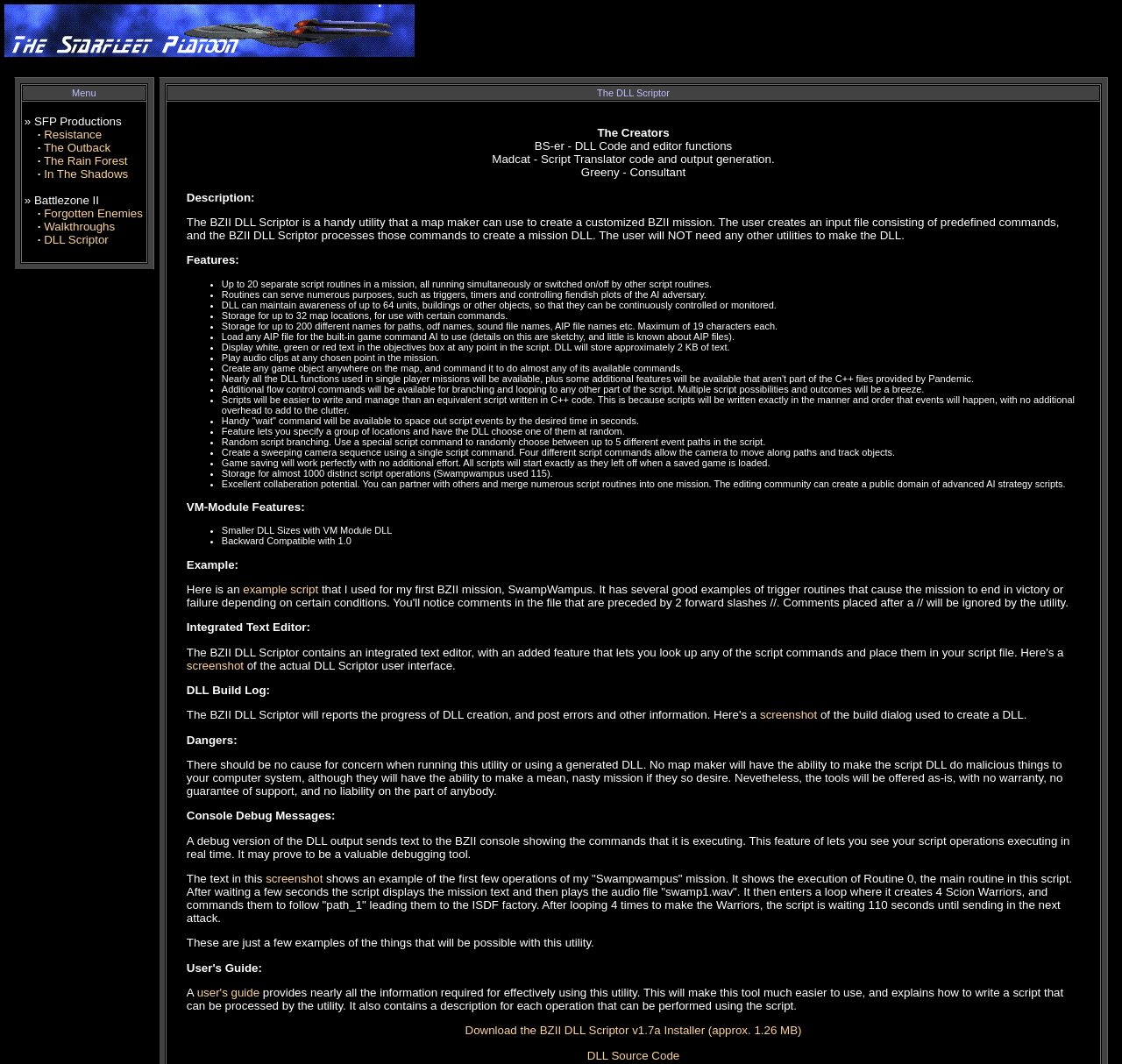Craft a detailed narrative of the webpage's structure and content.

The webpage is about The Starfleet Platoon and The DLL Scriptor. At the top, there is a layout table with a link and an image, both labeled "Starfleet Platoon". Below this, there is a static text element with a non-breaking space character.

On the left side, there is a menu table with several links, including "Menu", "Resistance", "The Outback", "The Rain Forest", "In The Shadows", "Battlezone II", "Forgotten Enemies", "Walkthroughs", and "DLL Scriptor".

On the right side, there is a main content area with several sections. The first section has a heading "The DLL Scriptor" and a description of the tool, which is a utility for creating customized BZII missions. The description explains that the user creates an input file with predefined commands, and the tool processes those commands to create a mission DLL.

The next section is labeled "Features" and lists several features of the tool, including the ability to have up to 20 separate script routines, control up to 64 units or objects, store up to 32 map locations, and more. Each feature is listed with a bullet point and a brief description.

Below the features section, there is a section labeled "VM-Module Features" which lists additional features related to the VM module, including smaller DLL sizes and backward compatibility with version 1.0.

At the bottom of the page, there is an example section, but it does not contain any specific example content.